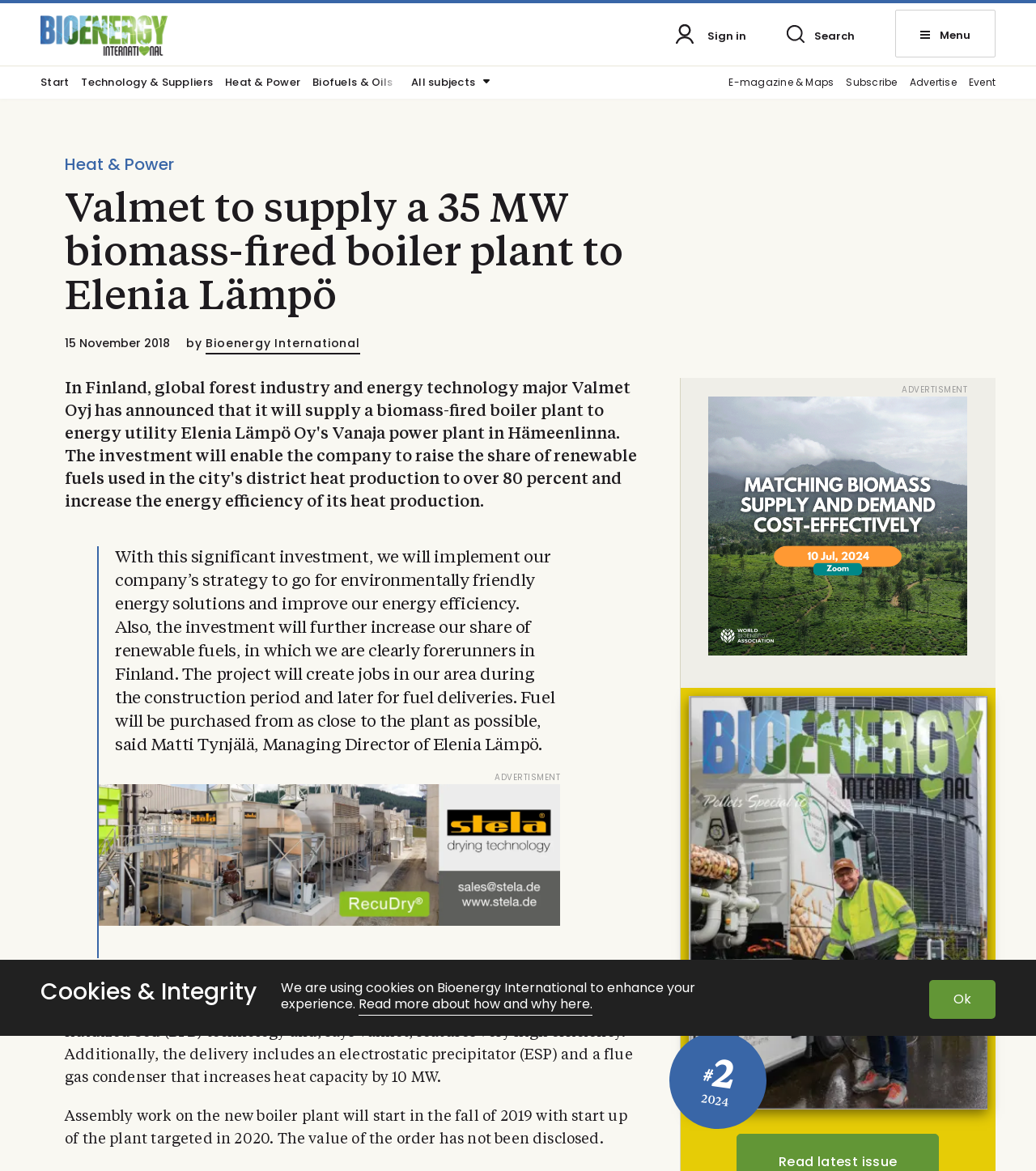Could you determine the bounding box coordinates of the clickable element to complete the instruction: "Sign in"? Provide the coordinates as four float numbers between 0 and 1, i.e., [left, top, right, bottom].

[0.652, 0.021, 0.72, 0.044]